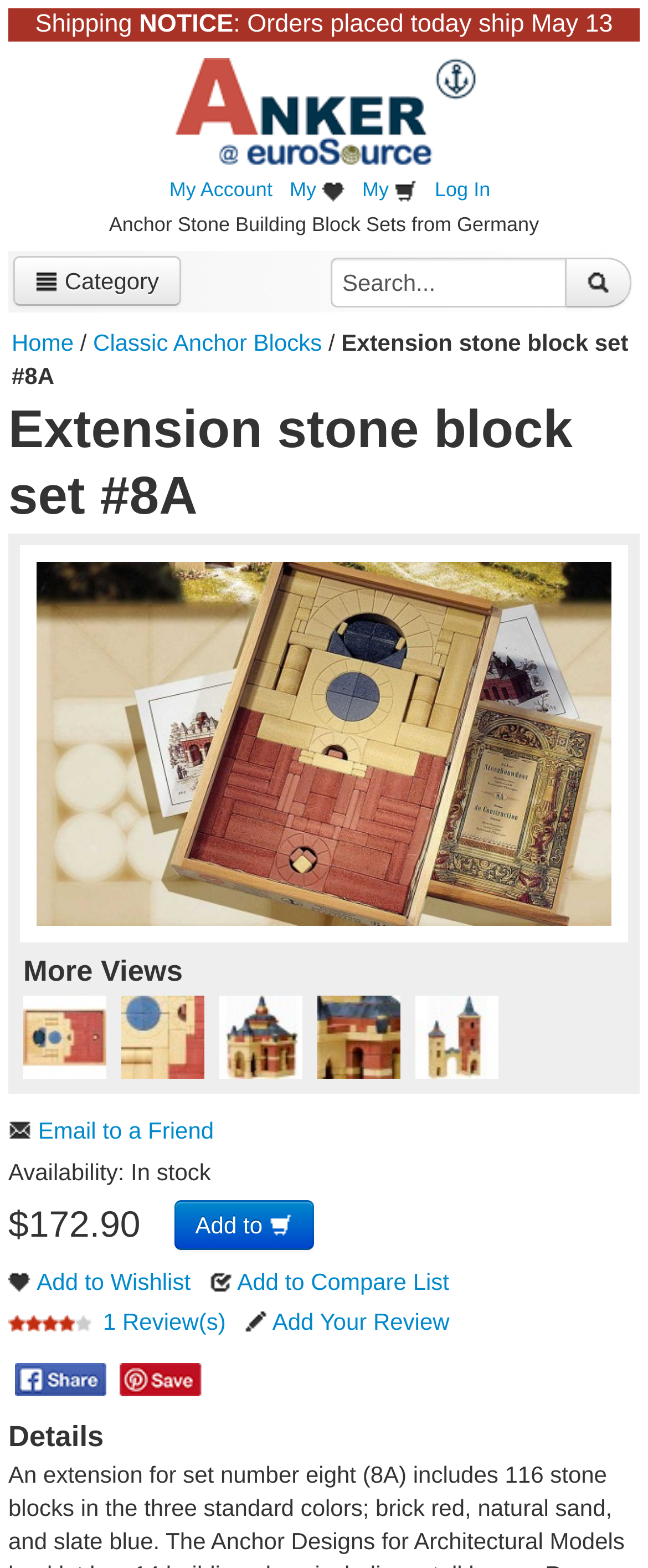Provide a single word or phrase answer to the question: 
What is the shipping date for orders placed today?

May 13